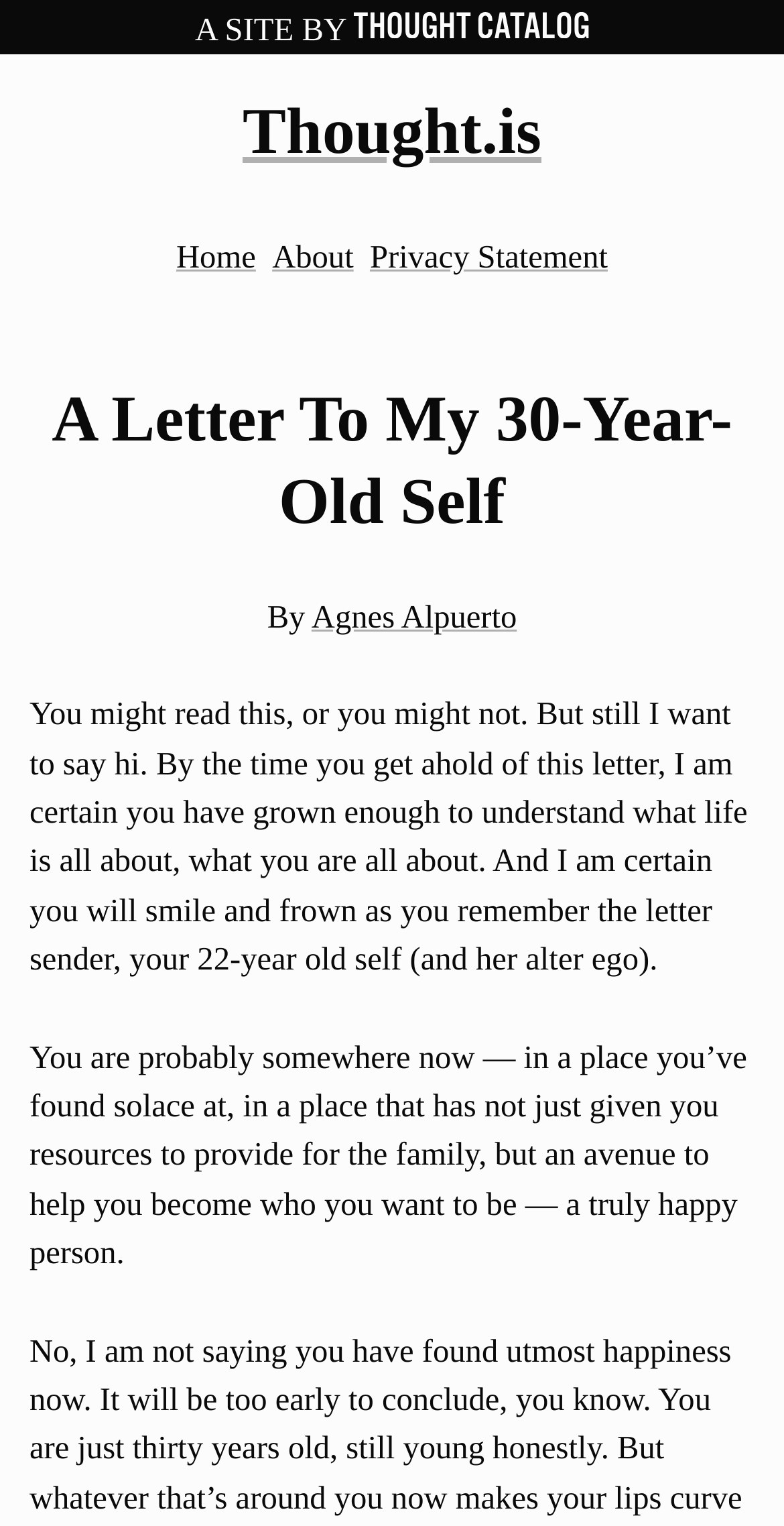What is the tone of the letter?
Your answer should be a single word or phrase derived from the screenshot.

Reflective